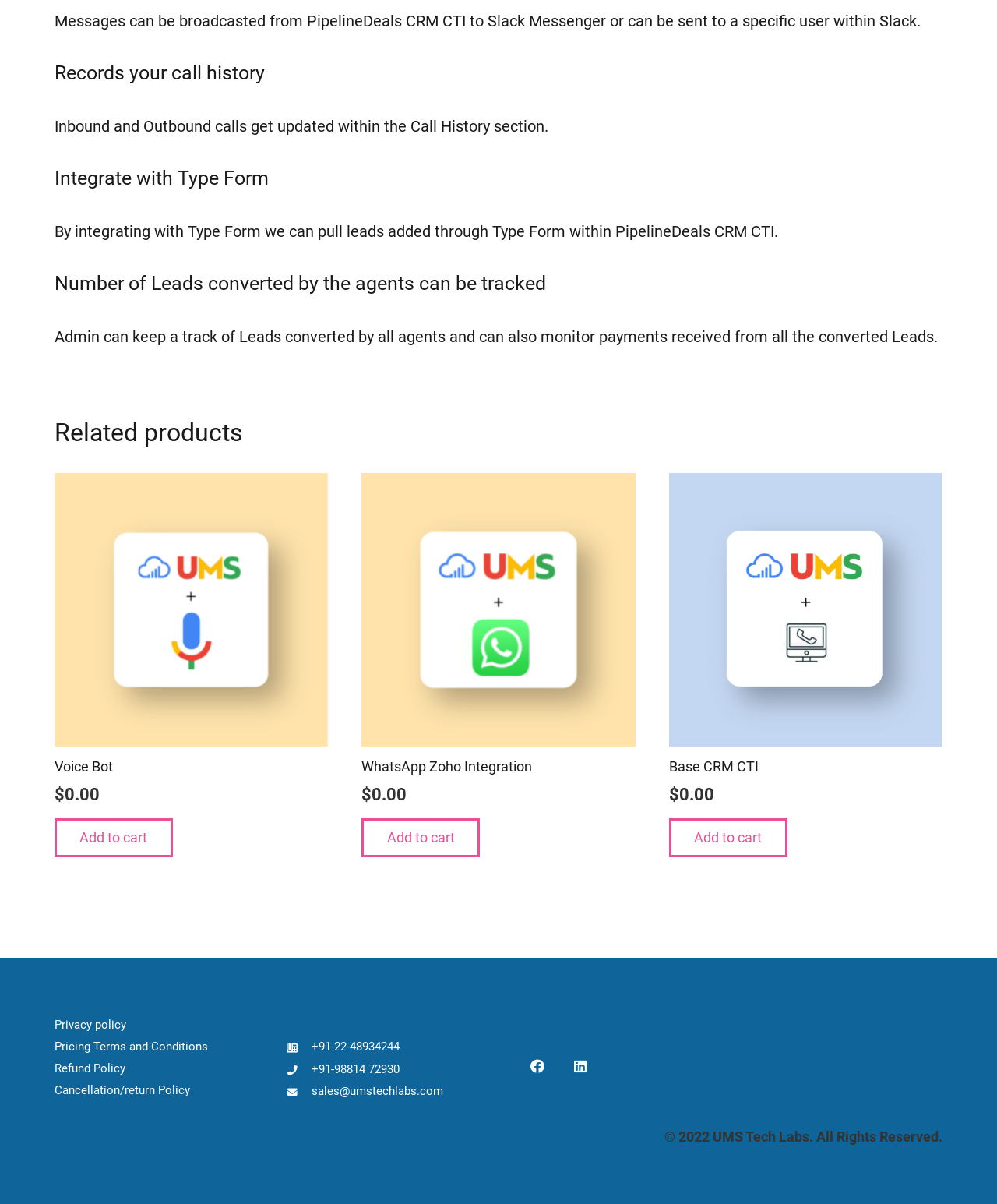Specify the bounding box coordinates of the area to click in order to execute this command: 'Contact sales team via email'. The coordinates should consist of four float numbers ranging from 0 to 1, and should be formatted as [left, top, right, bottom].

[0.288, 0.897, 0.312, 0.916]